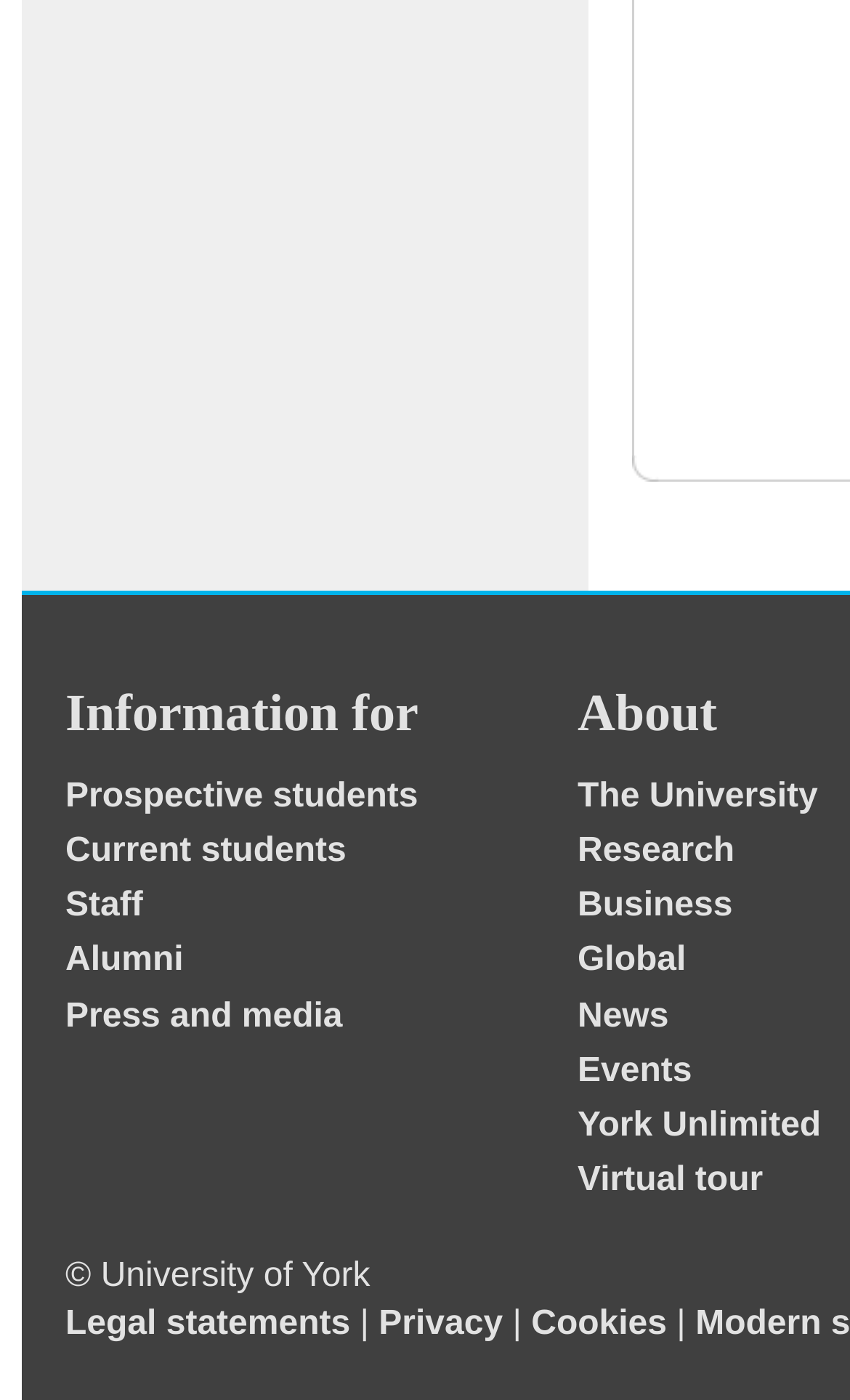What is the copyright information?
Can you provide an in-depth and detailed response to the question?

I found the copyright information at the bottom of the webpage, which is '© University of York', indicating that the website is owned by the University of York.